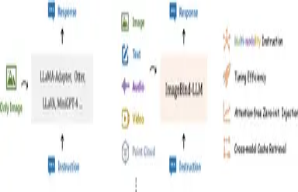Analyze the image and deliver a detailed answer to the question: How many types of media inputs are integrated in the framework?

The framework integrates five types of media inputs, including images, text, audio, videos, and point clouds, as depicted by the arrows flowing into the central node.